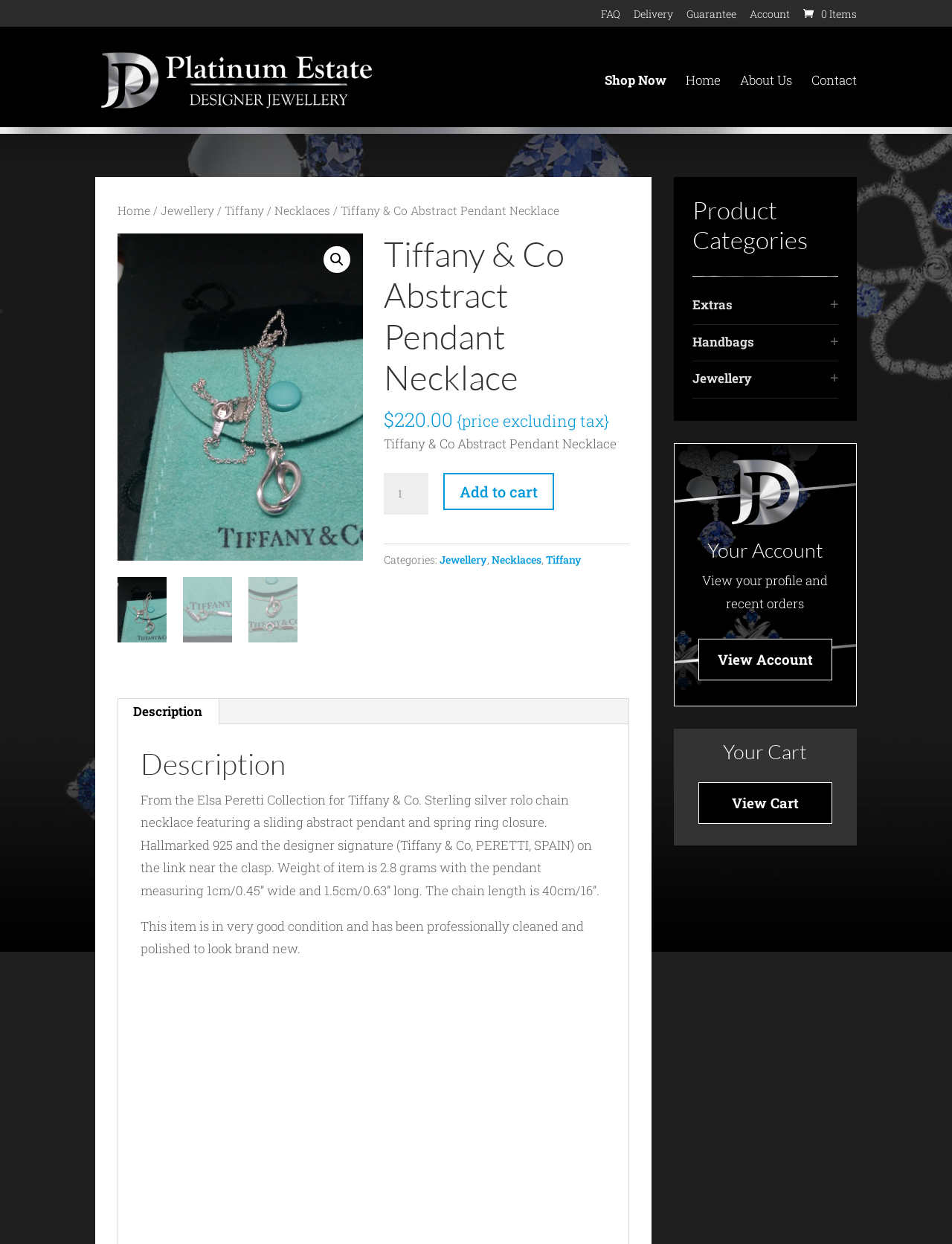Answer briefly with one word or phrase:
What is the price of the Tiffany & Co Abstract Pendant Necklace?

$220.00